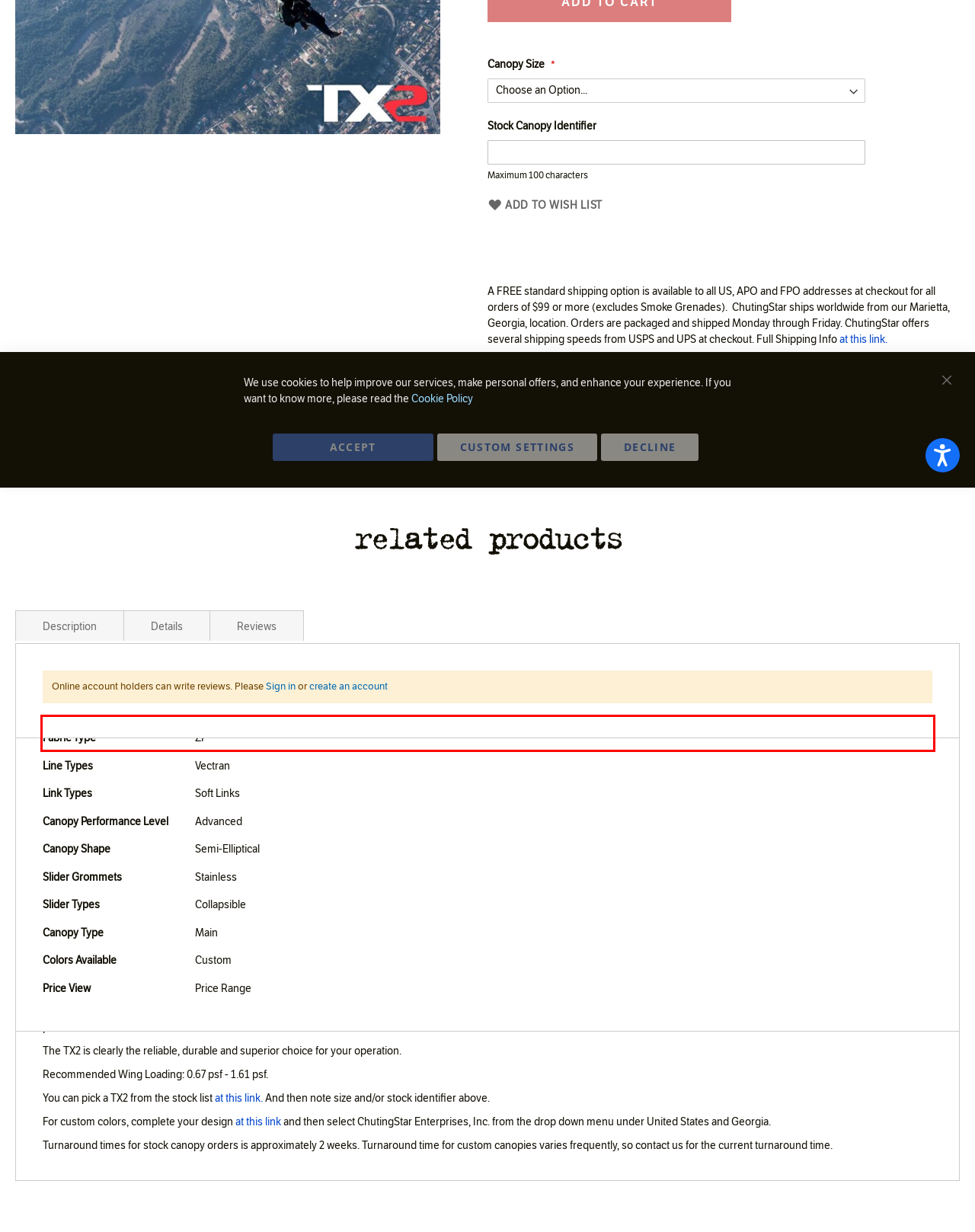Please perform OCR on the UI element surrounded by the red bounding box in the given webpage screenshot and extract its text content.

Dropzone owners and tandem instructors are agreeing that the TX2 is the best possible tool for any tandem operation. Years of testing and innovation have been assembled in this completely new TX2 design that will be the top choice for instructors, riggers, DZOs, packers and passengers alike.